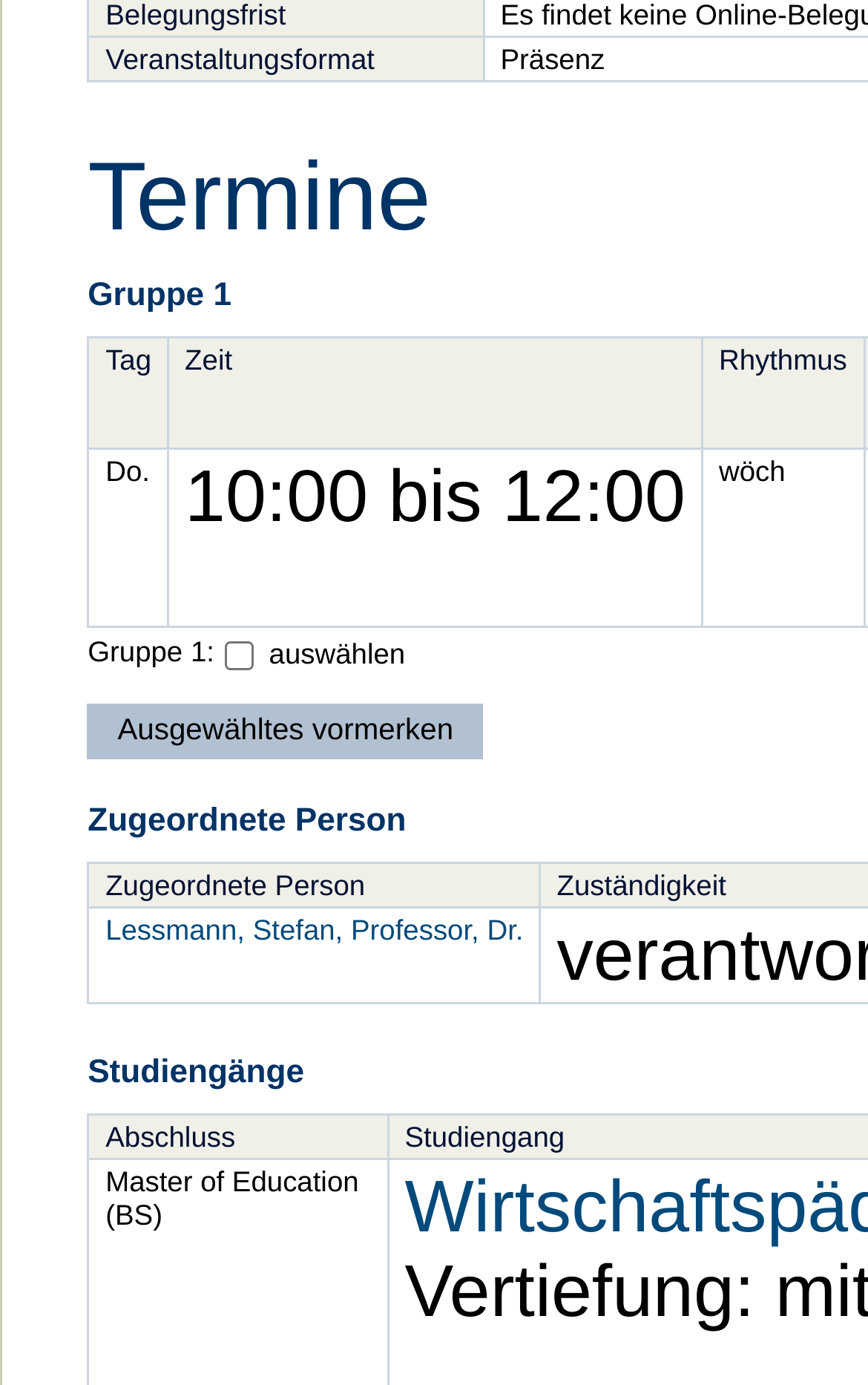What is the time for the event on 'Do.'? Please answer the question using a single word or phrase based on the image.

10:00 bis 12:00